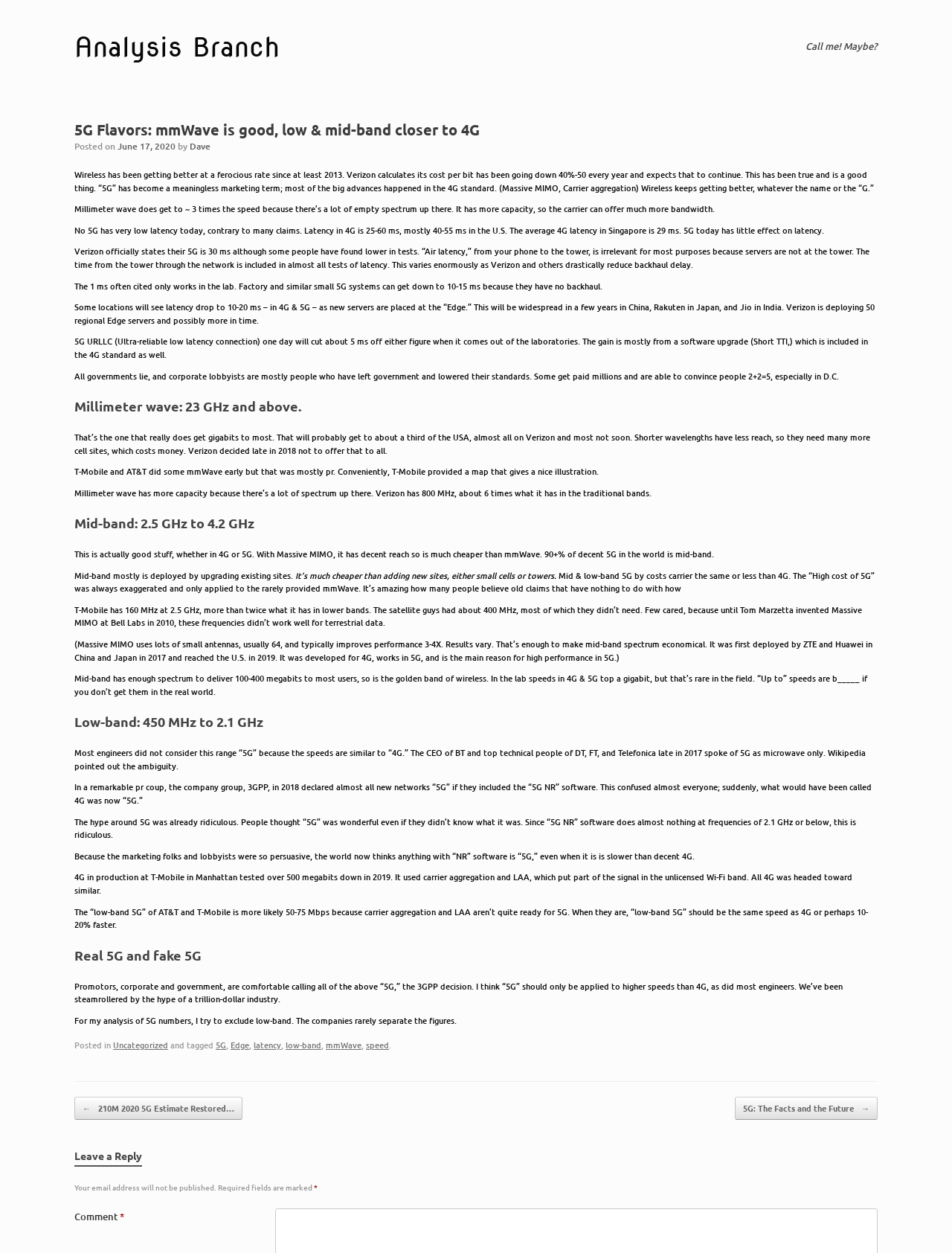Identify the bounding box for the described UI element. Provide the coordinates in (top-left x, top-left y, bottom-right x, bottom-right y) format with values ranging from 0 to 1: Analysis Branch

[0.078, 0.027, 0.294, 0.048]